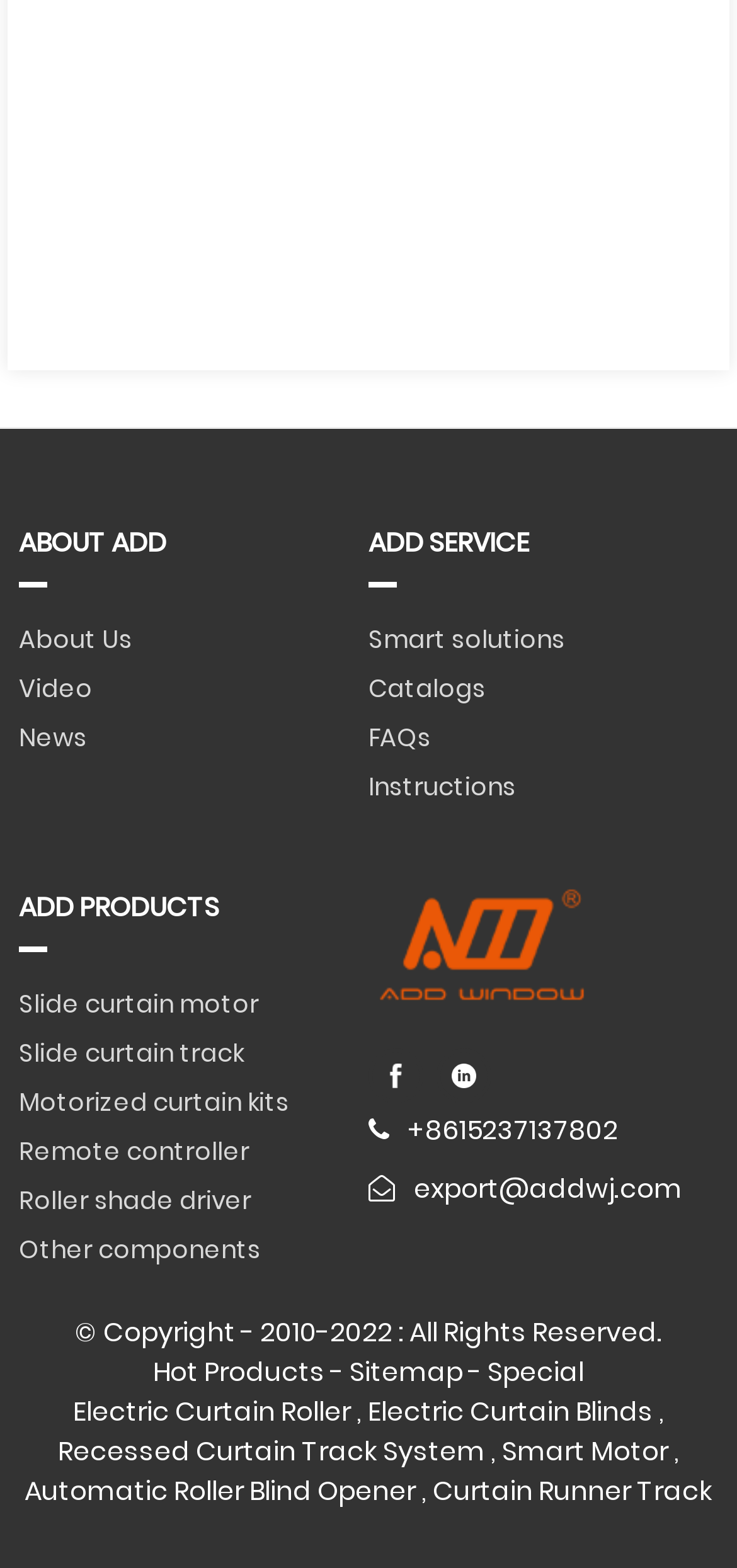Find the bounding box coordinates of the element to click in order to complete the given instruction: "Check Copyright information."

[0.101, 0.838, 0.899, 0.862]